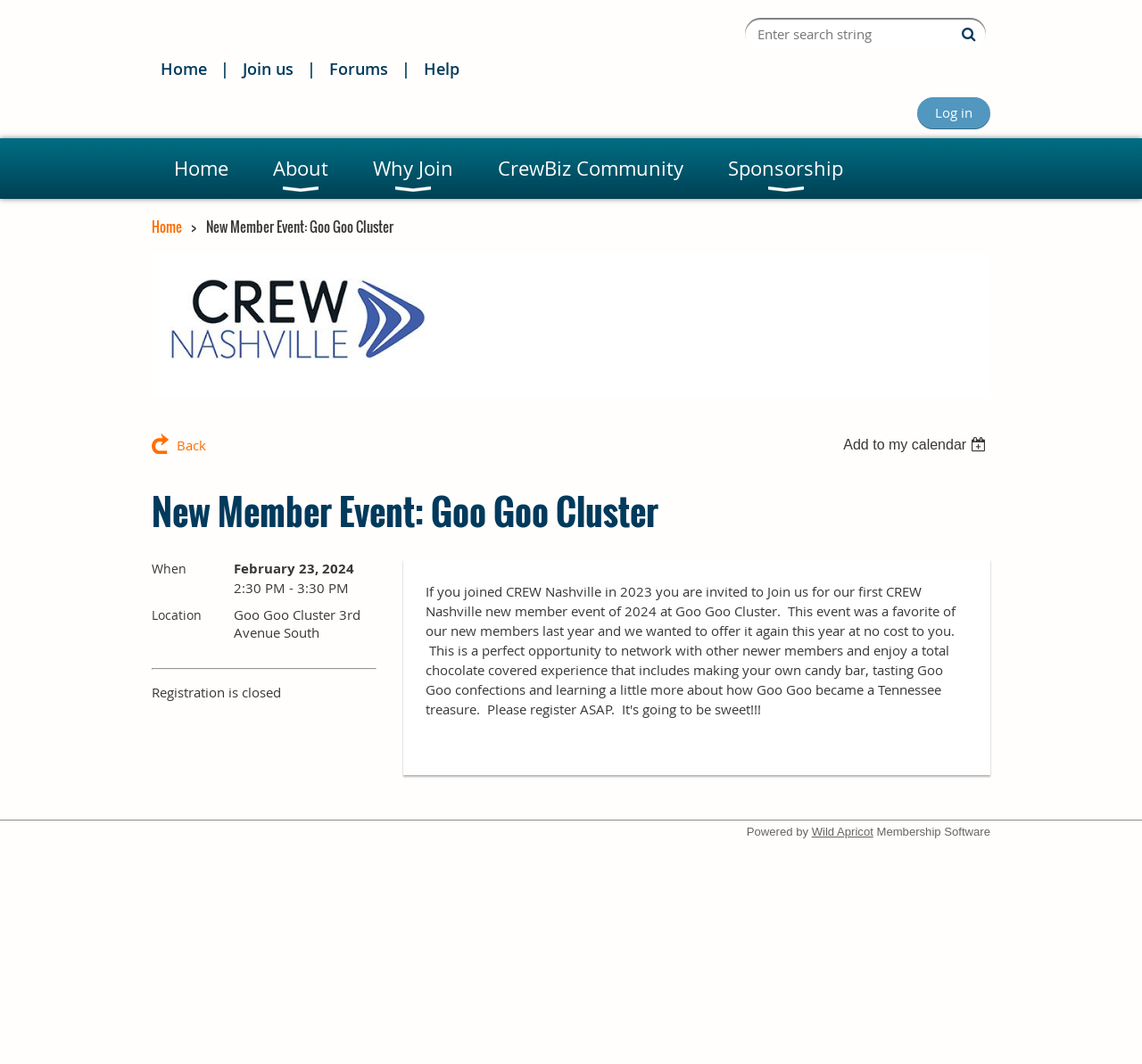What is the date of the event?
Answer the question with a single word or phrase derived from the image.

February 23, 2024